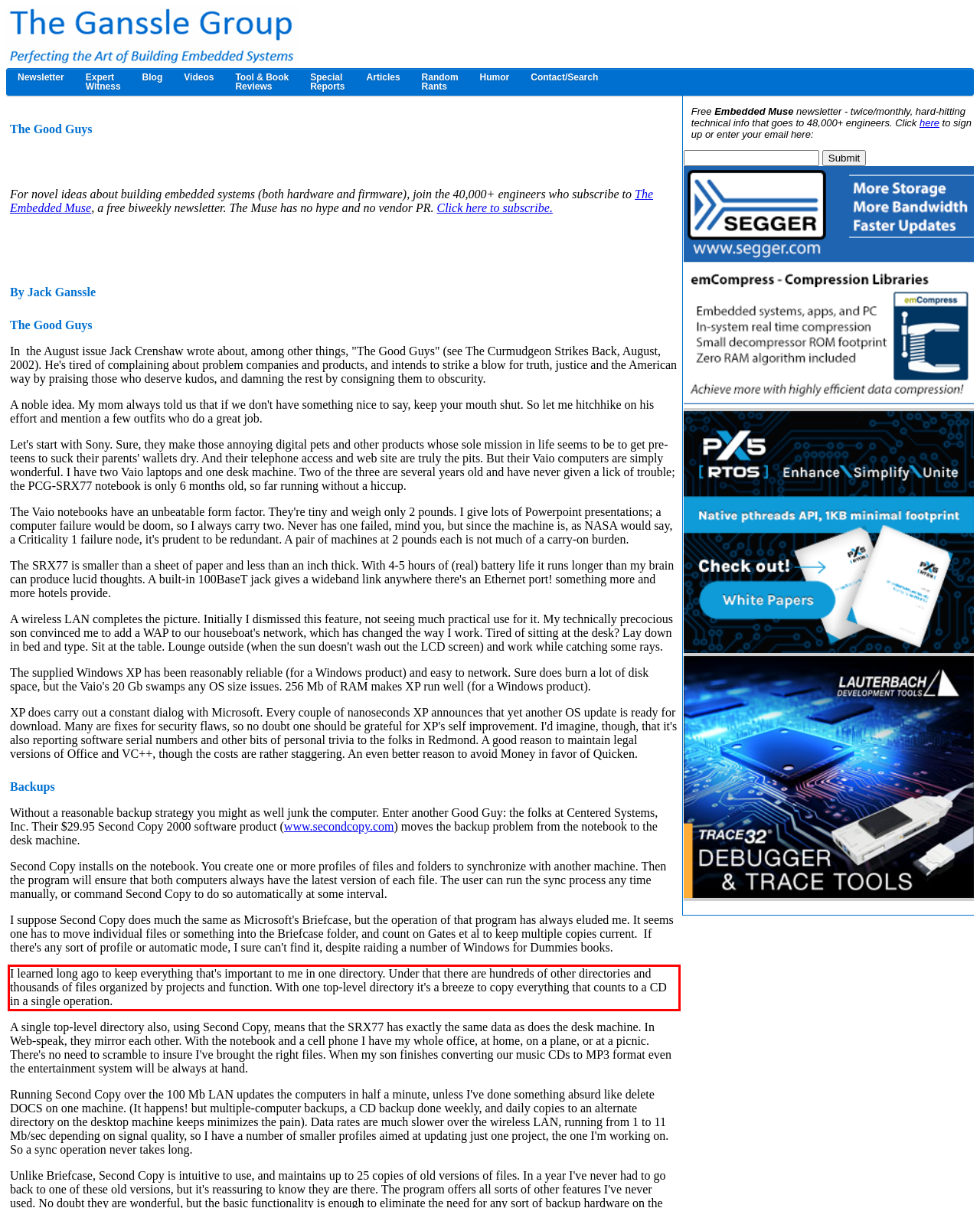In the given screenshot, locate the red bounding box and extract the text content from within it.

I learned long ago to keep everything that's important to me in one directory. Under that there are hundreds of other directories and thousands of files organized by projects and function. With one top-level directory it's a breeze to copy everything that counts to a CD in a single operation.